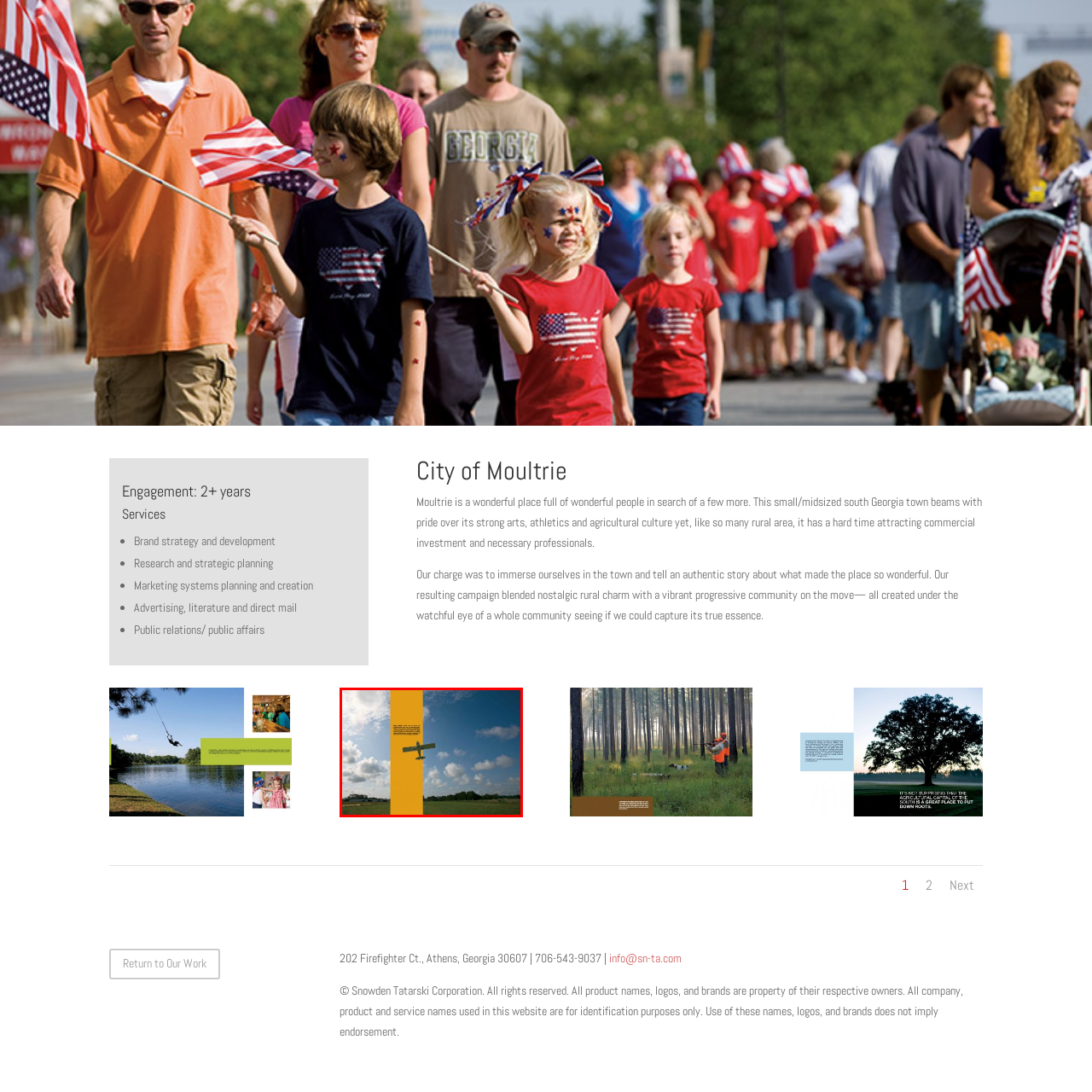Examine the image within the red box and give a concise answer to this question using a single word or short phrase: 
What type of setting is depicted below the plane?

Rural